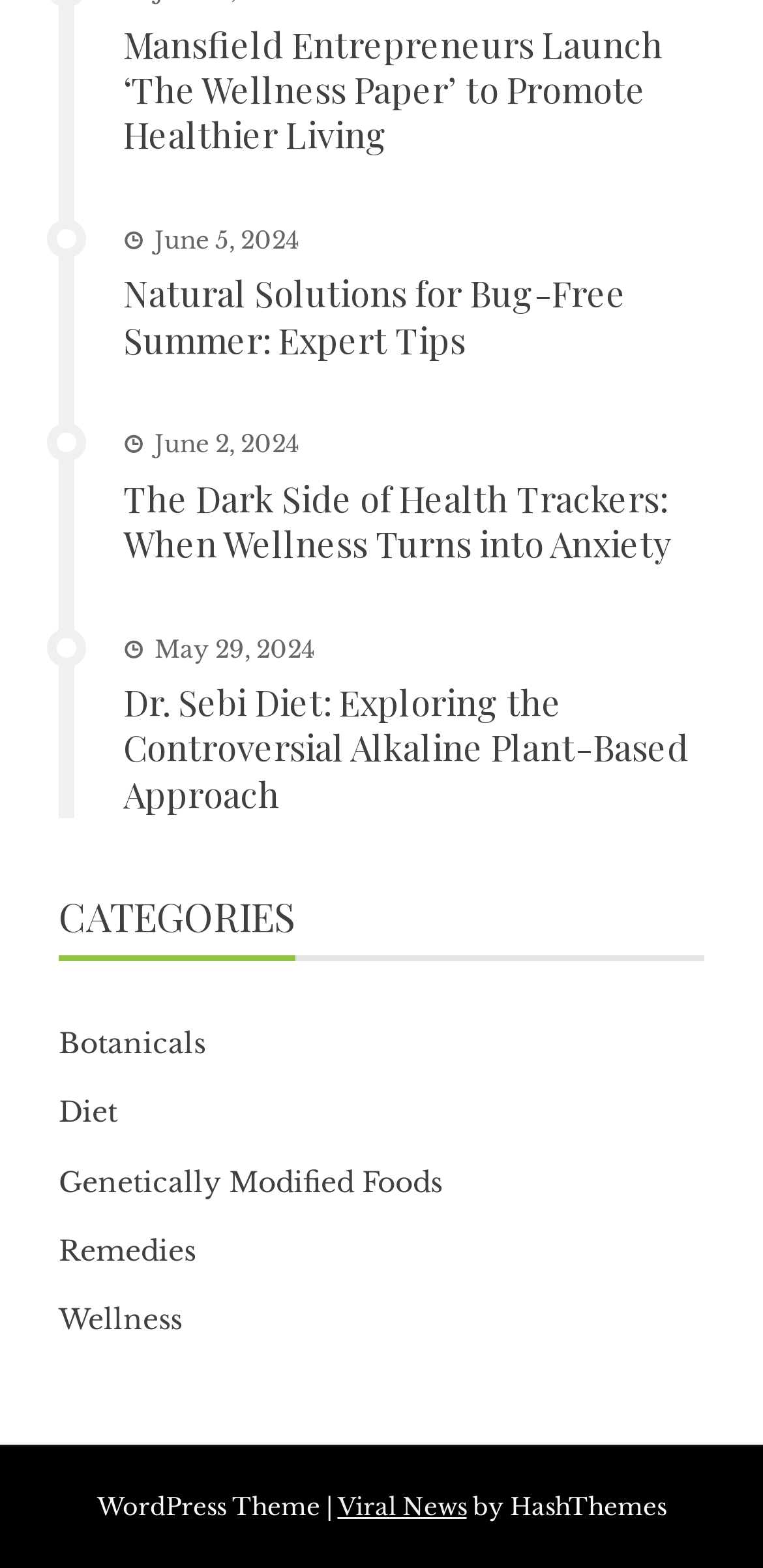Find the bounding box coordinates of the clickable region needed to perform the following instruction: "Read the article about Dr. Sebi diet". The coordinates should be provided as four float numbers between 0 and 1, i.e., [left, top, right, bottom].

[0.162, 0.433, 0.903, 0.522]